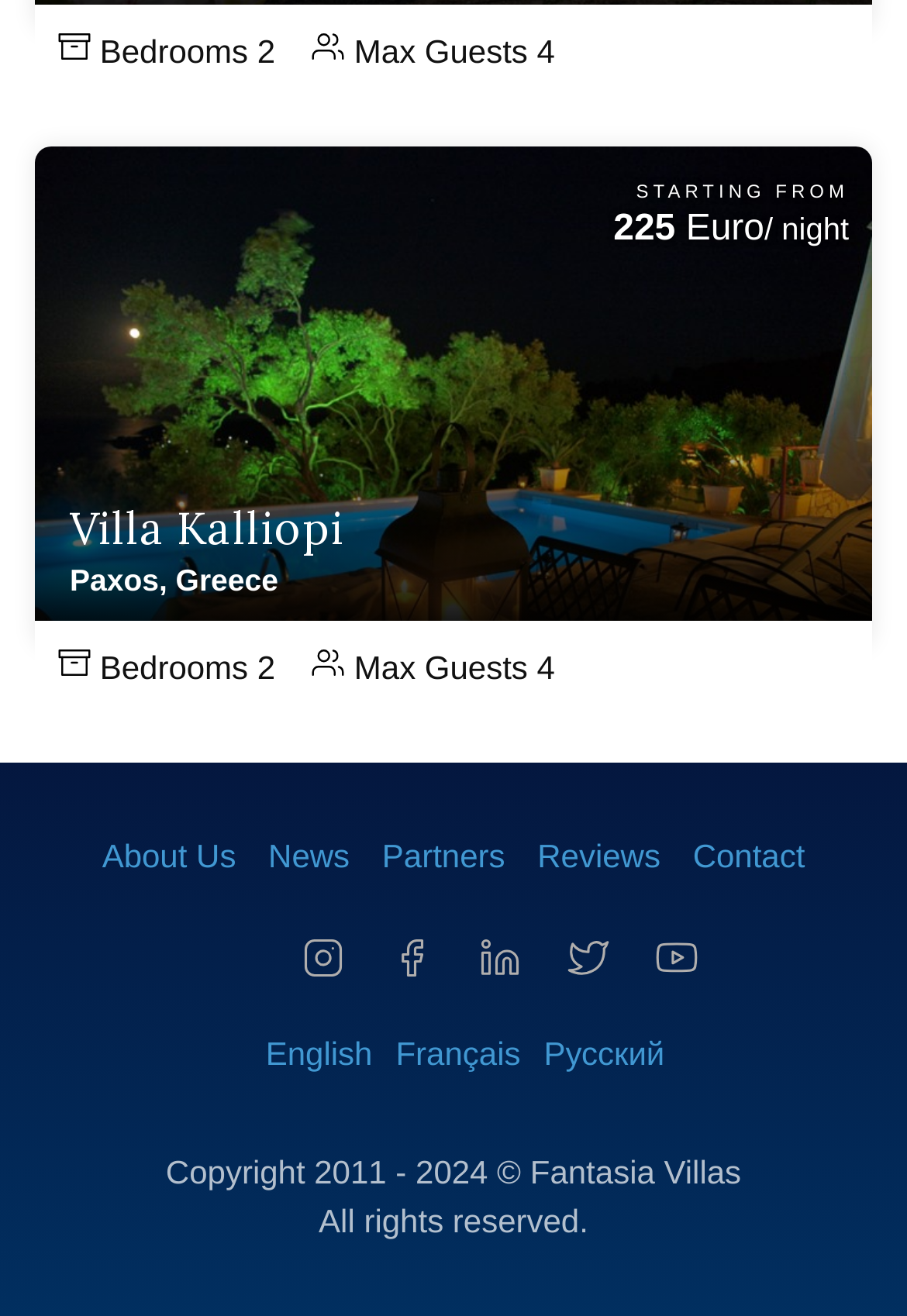Predict the bounding box of the UI element based on the description: "Partners". The coordinates should be four float numbers between 0 and 1, formatted as [left, top, right, bottom].

[0.421, 0.636, 0.557, 0.664]